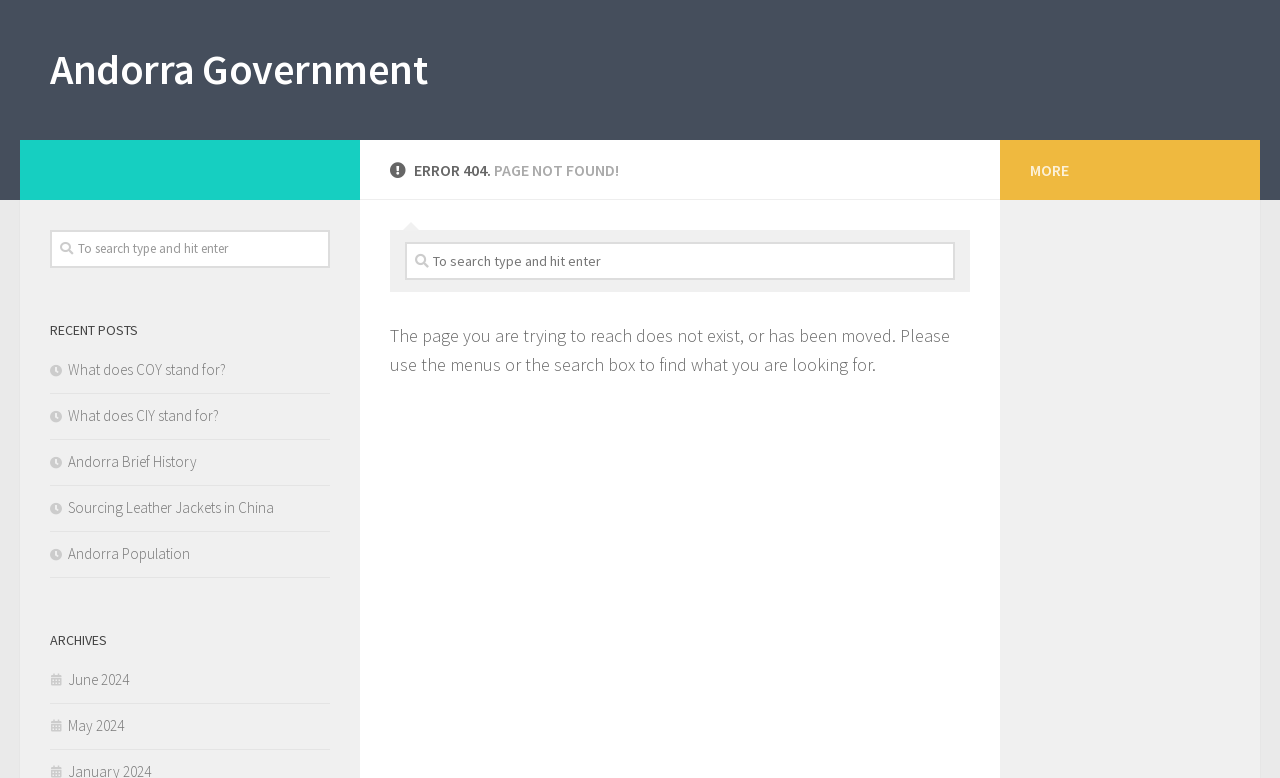Can you specify the bounding box coordinates of the area that needs to be clicked to fulfill the following instruction: "Click on Andorra Government"?

[0.039, 0.051, 0.334, 0.129]